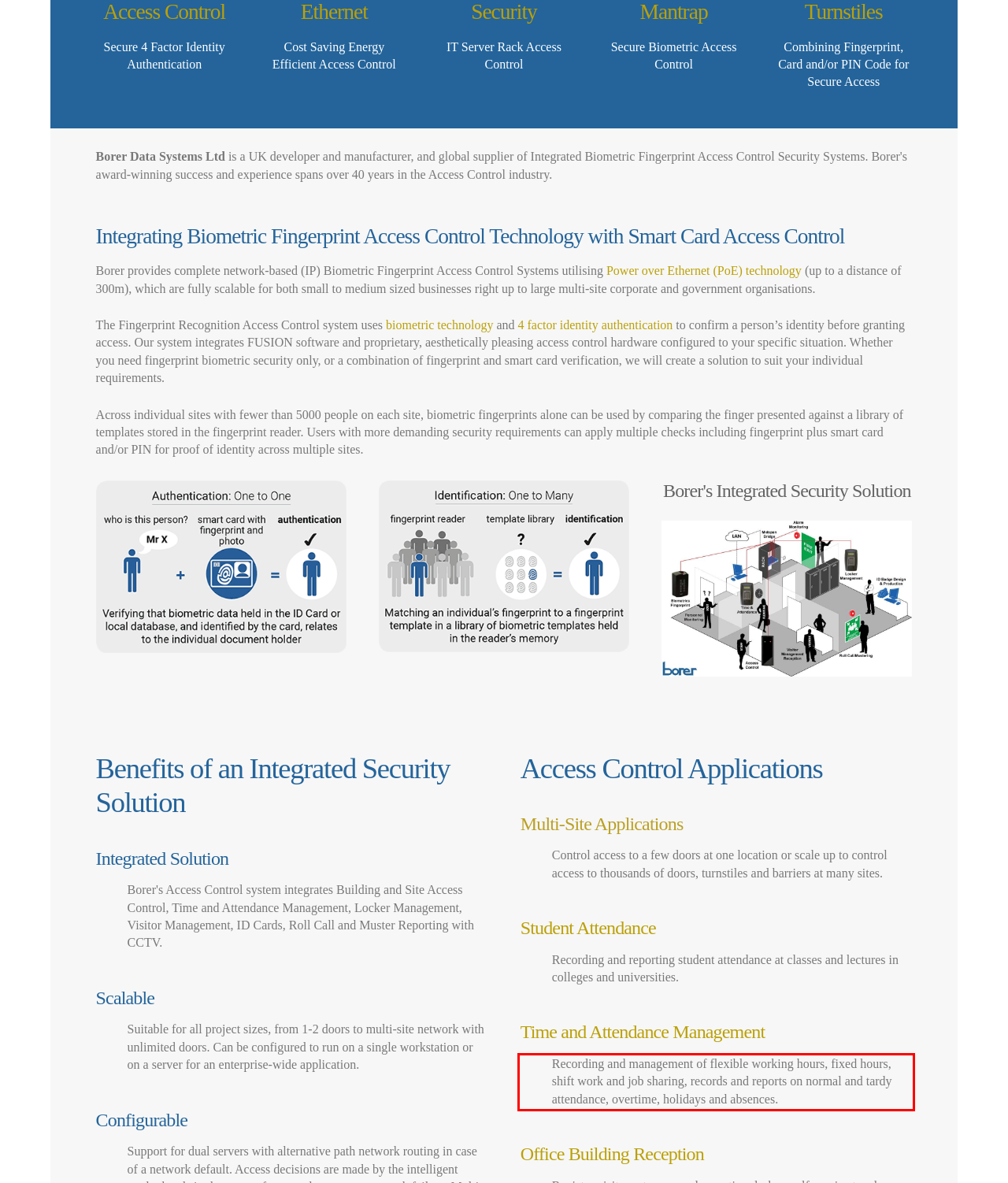Your task is to recognize and extract the text content from the UI element enclosed in the red bounding box on the webpage screenshot.

Recording and management of flexible working hours, fixed hours, shift work and job sharing, records and reports on normal and tardy attendance, overtime, holidays and absences.